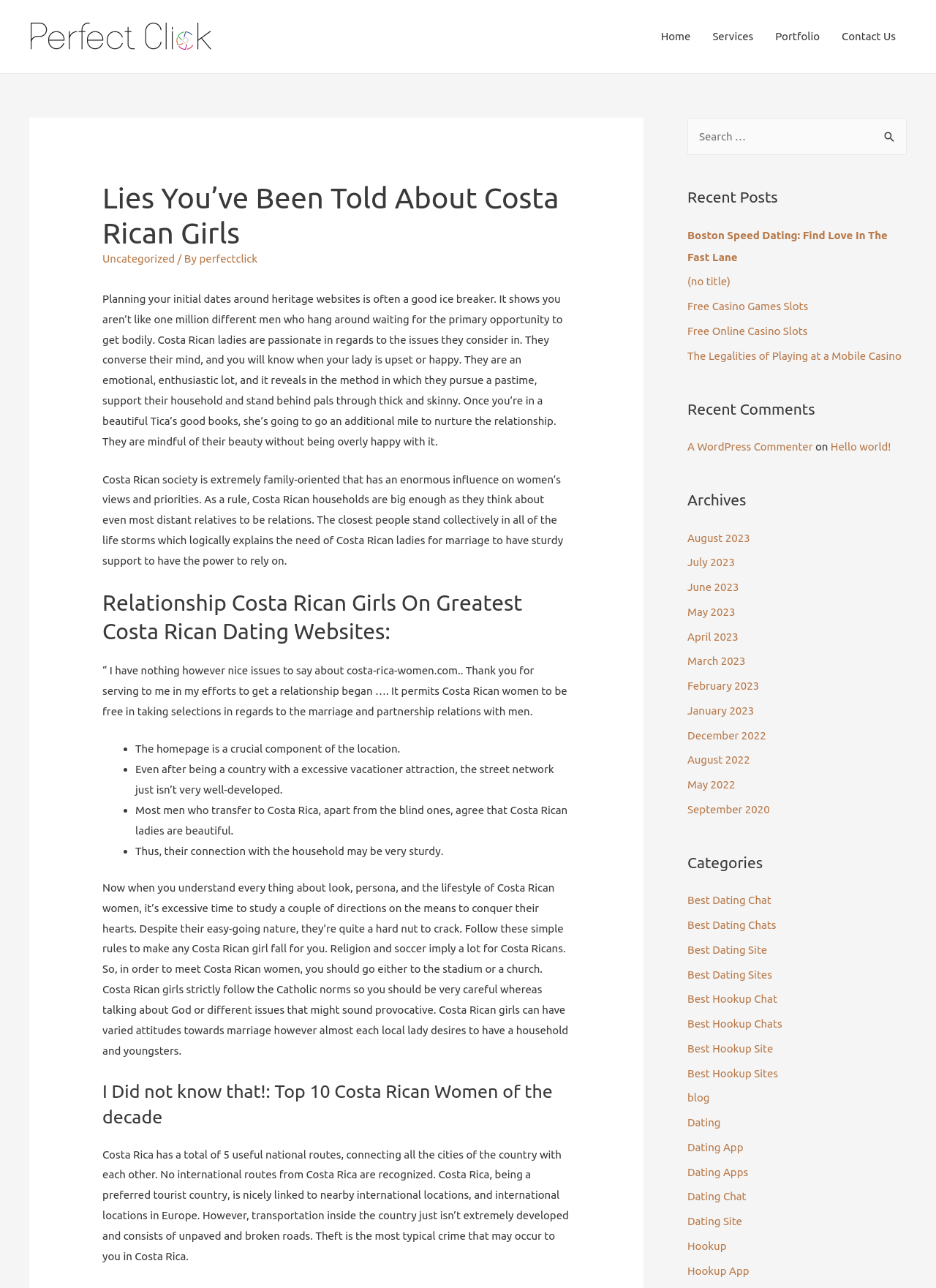Respond with a single word or short phrase to the following question: 
What is the topic of the webpage?

Costa Rican Girls